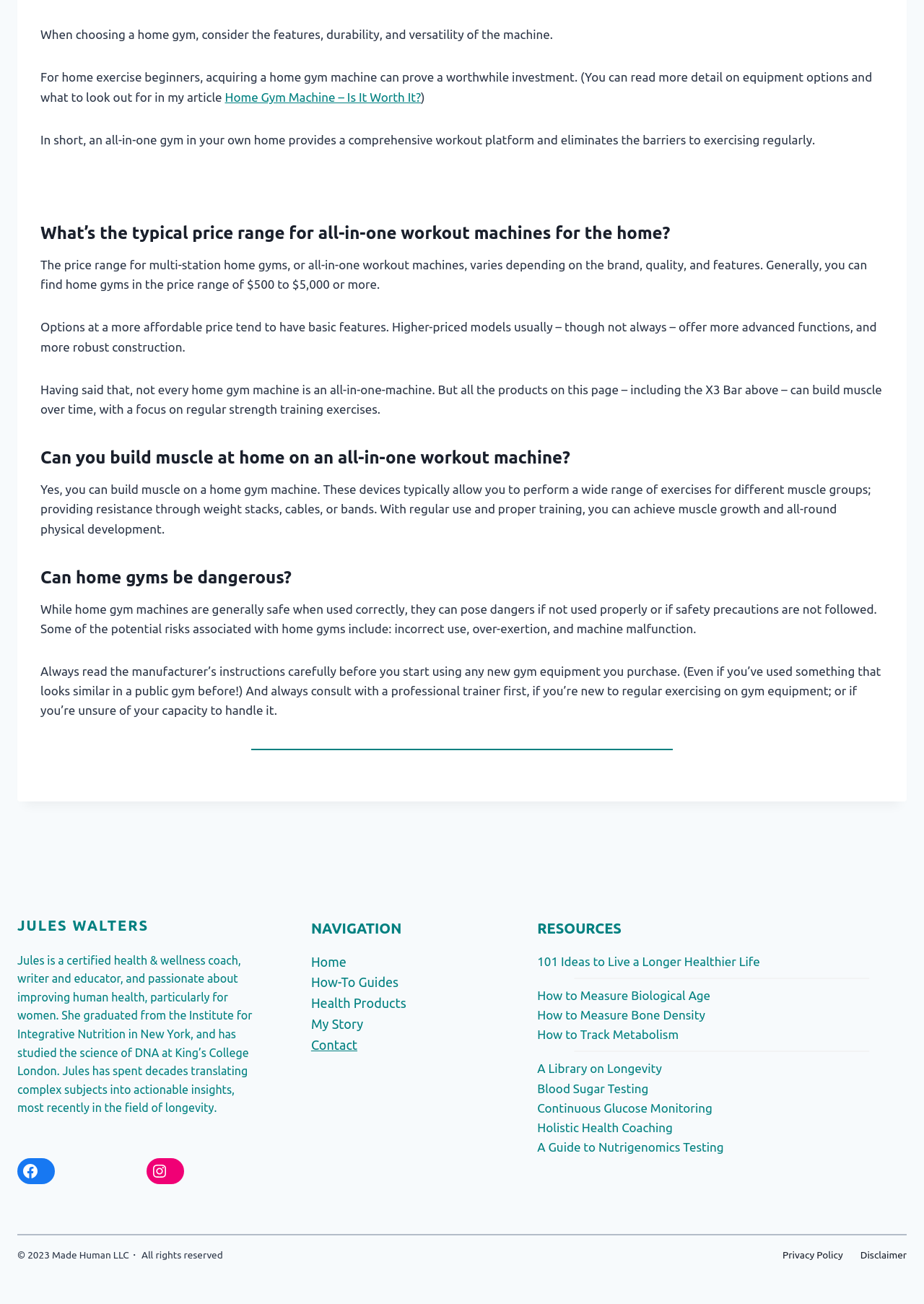Find the bounding box coordinates of the element to click in order to complete the given instruction: "Learn more about JournalismAI."

None